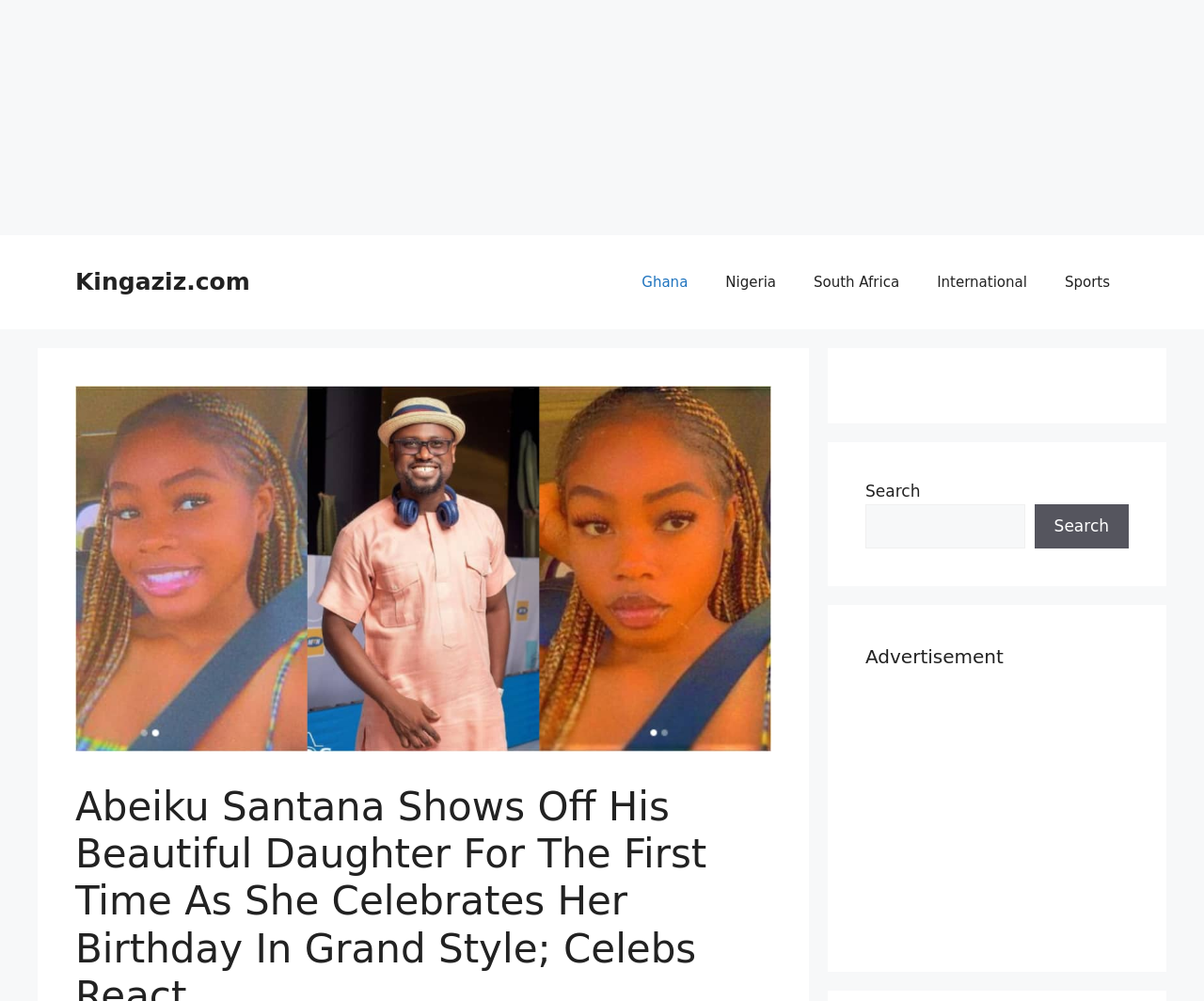Determine the bounding box coordinates of the section I need to click to execute the following instruction: "View the image of Abeiku Santana and daughter". Provide the coordinates as four float numbers between 0 and 1, i.e., [left, top, right, bottom].

[0.062, 0.385, 0.641, 0.75]